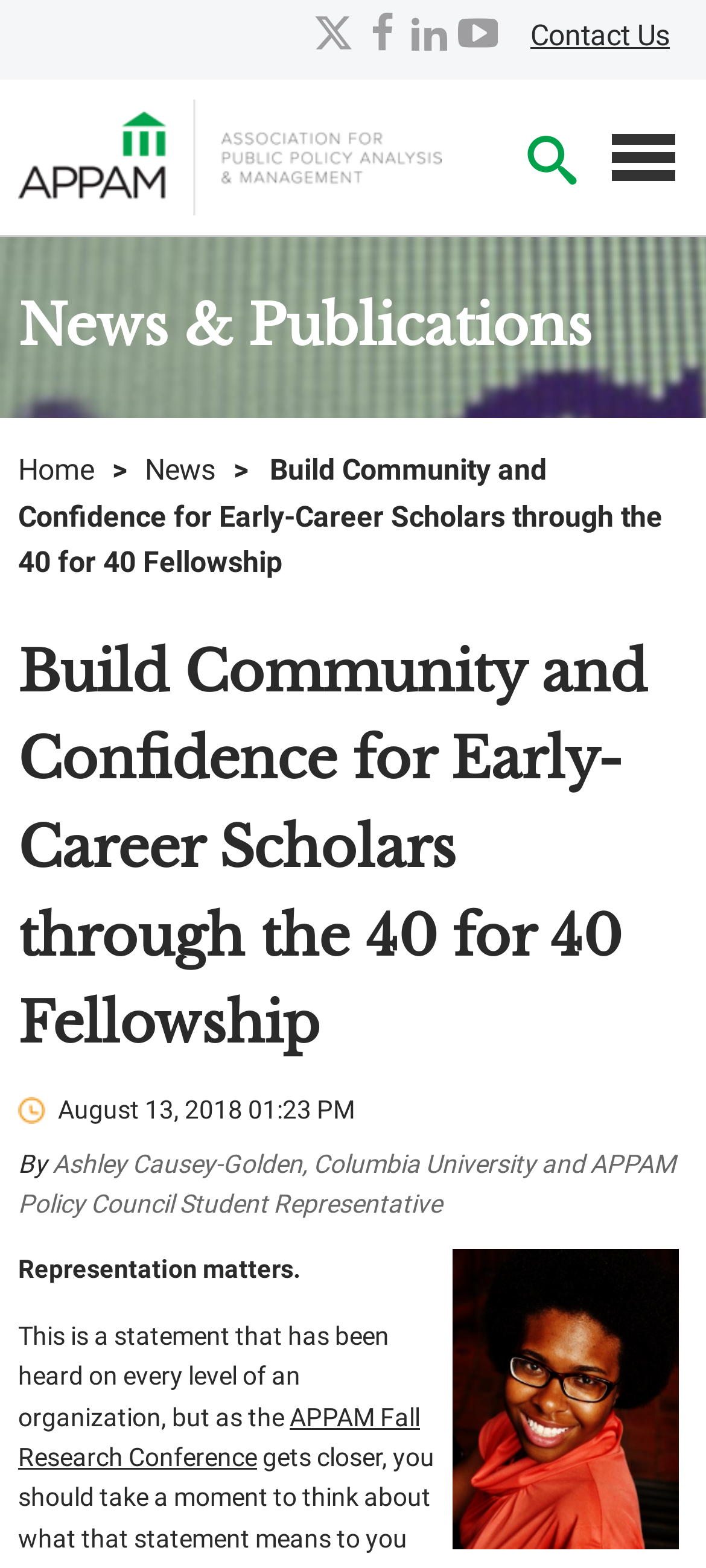Can you pinpoint the bounding box coordinates for the clickable element required for this instruction: "Click the Contact Us link"? The coordinates should be four float numbers between 0 and 1, i.e., [left, top, right, bottom].

[0.751, 0.012, 0.949, 0.033]